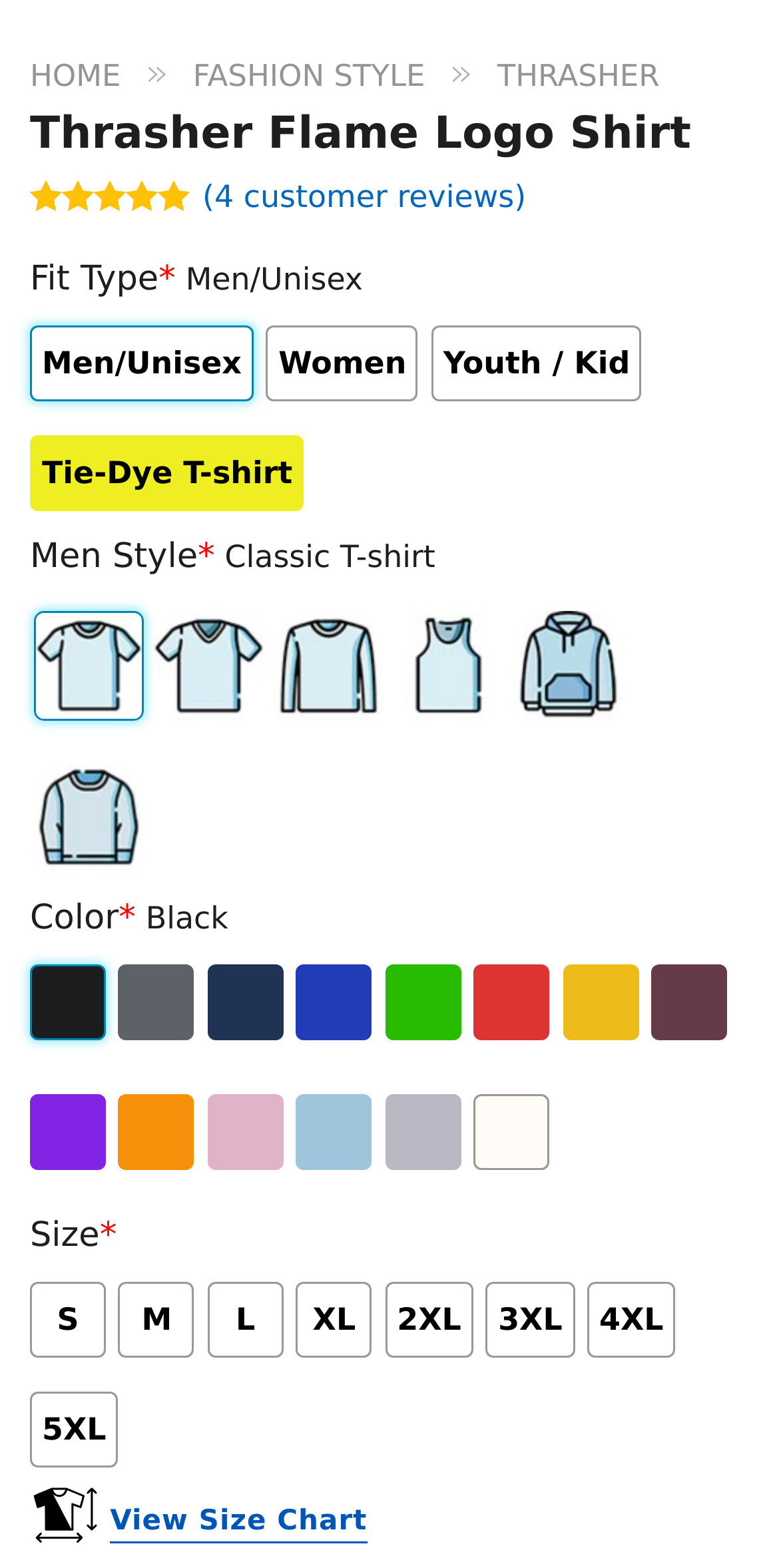Find the bounding box coordinates for the HTML element described as: "View Size Chart". The coordinates should consist of four float values between 0 and 1, i.e., [left, top, right, bottom].

[0.141, 0.952, 0.471, 0.99]